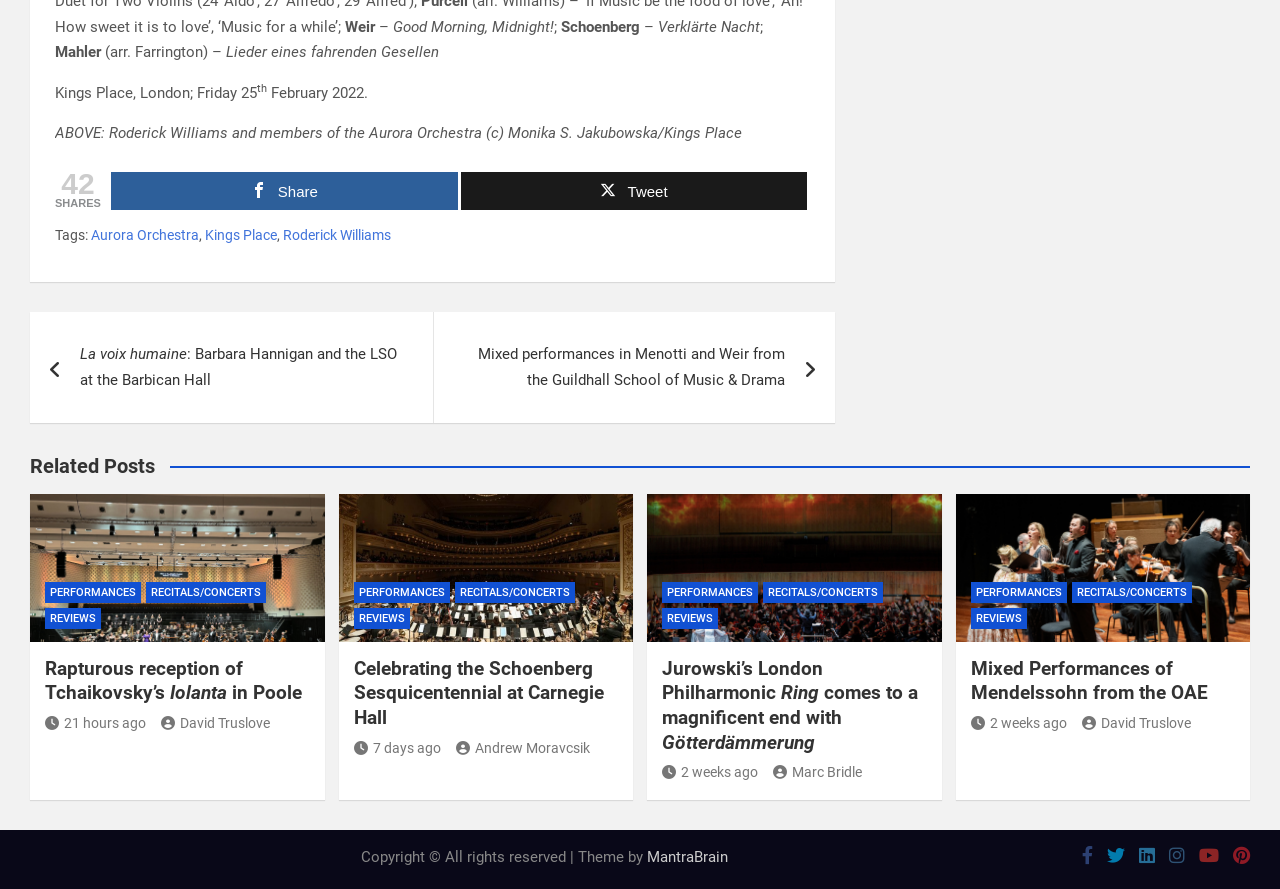What is the date of the concert mentioned?
Relying on the image, give a concise answer in one word or a brief phrase.

Friday 25 February 2022